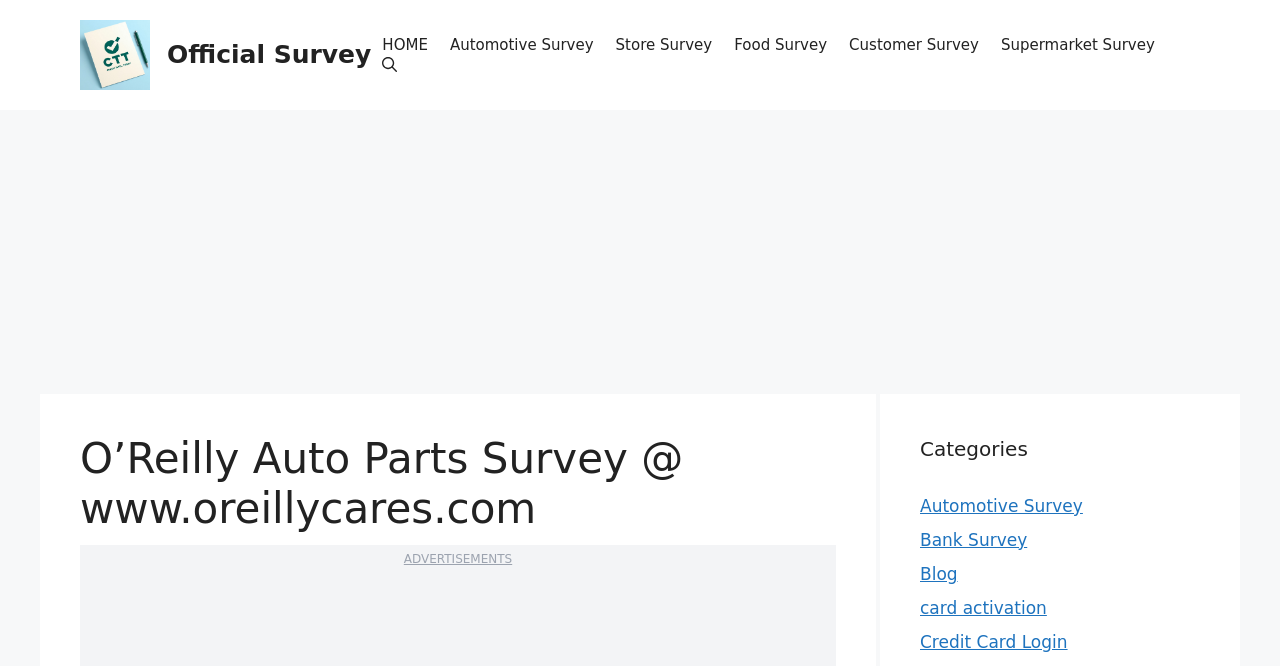Specify the bounding box coordinates of the area that needs to be clicked to achieve the following instruction: "Get one-to-one coaching".

None